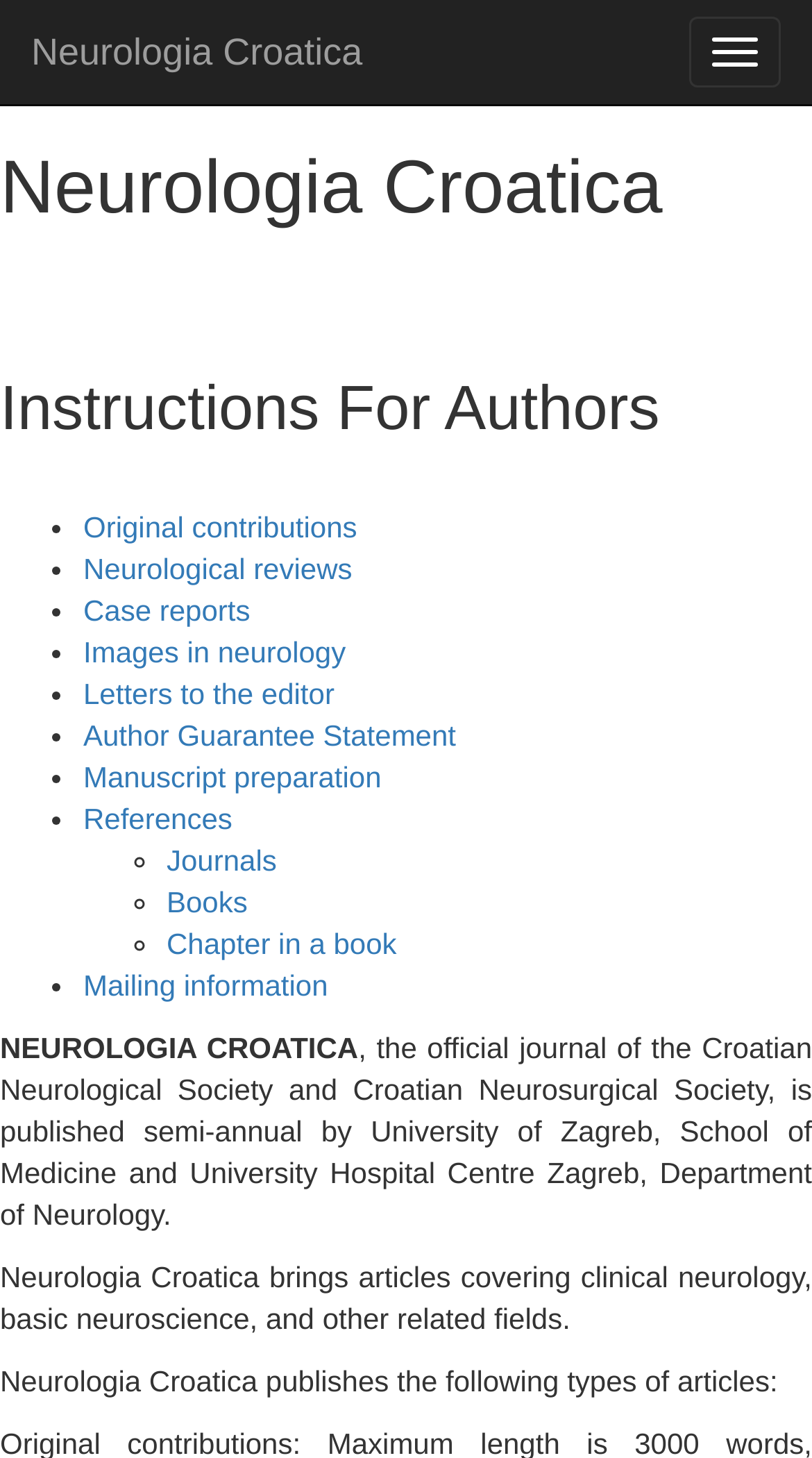Identify the bounding box of the HTML element described as: "Images in neurology".

[0.103, 0.435, 0.426, 0.458]